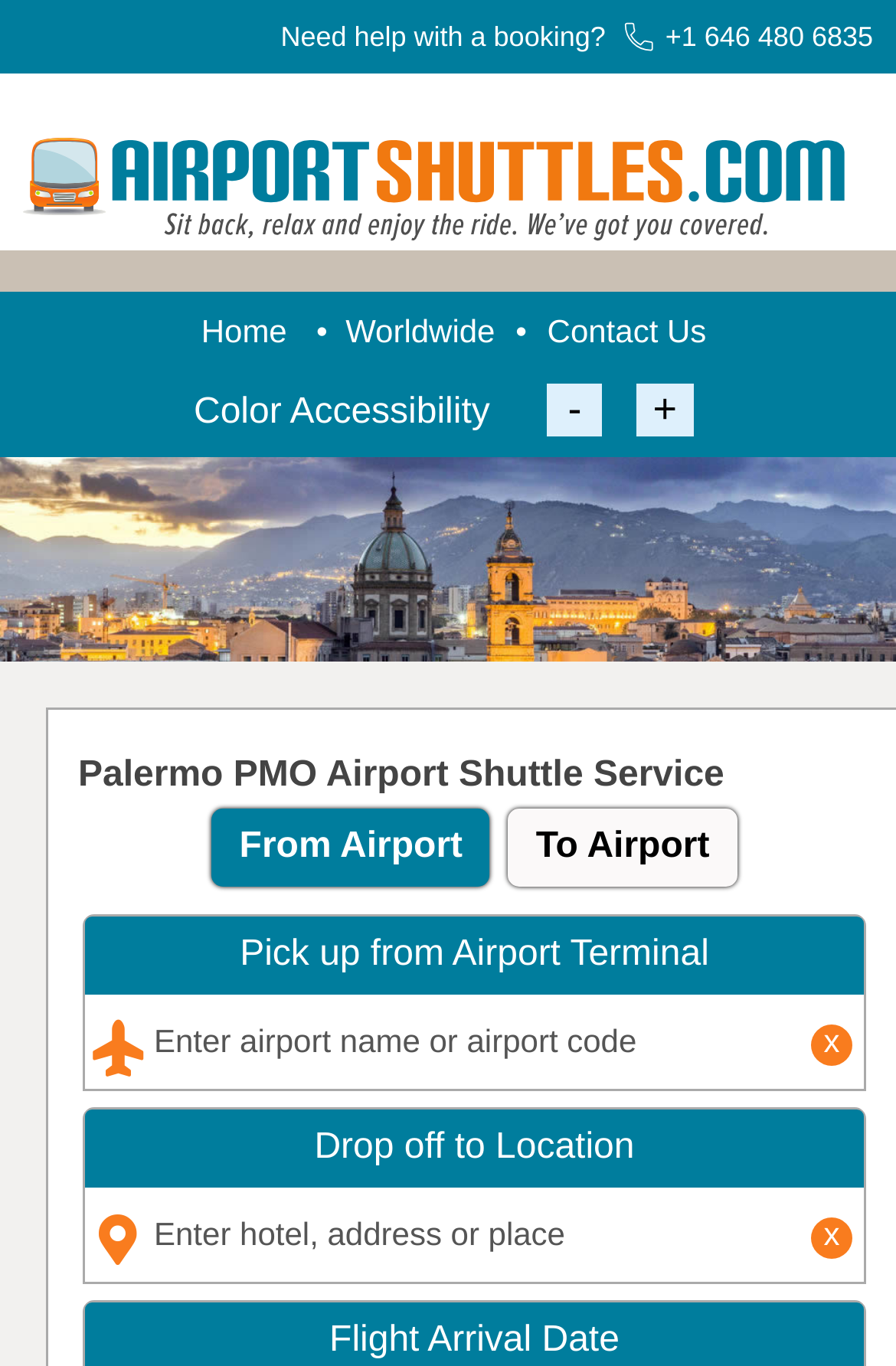What is the contact information provided?
Refer to the image and offer an in-depth and detailed answer to the question.

The webpage displays a phone number, +1 646 480 6835, which is likely the contact information for users who need help with a booking or have other inquiries.